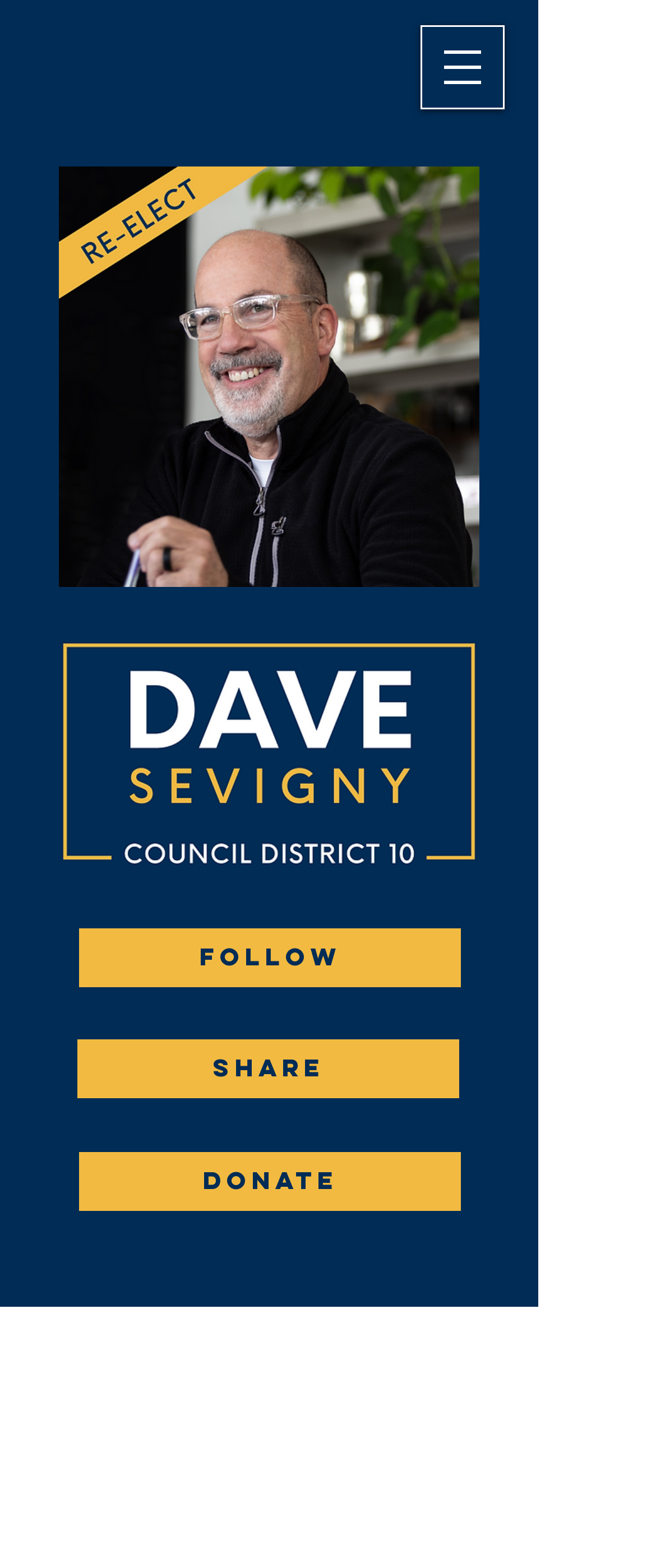Describe all the significant parts and information present on the webpage.

The webpage is about Dave Sevigny, a small business leader running for the LFUCG Council in District 10. At the top right corner, there is a button to open a navigation menu. Below the button, there are two images: a graphic related to the home page and a logo. 

On the right side of the page, there are three links: "Follow", "Share", and "Donate", stacked vertically. 

The main content of the page is divided into sections. The first section is labeled "About" and is located at the bottom left of the page. Within this section, there is a heading "ABOUT Dave" followed by a paragraph of text that describes Dave Sevigny's experience as Councilperson for District 10 since January 2023.